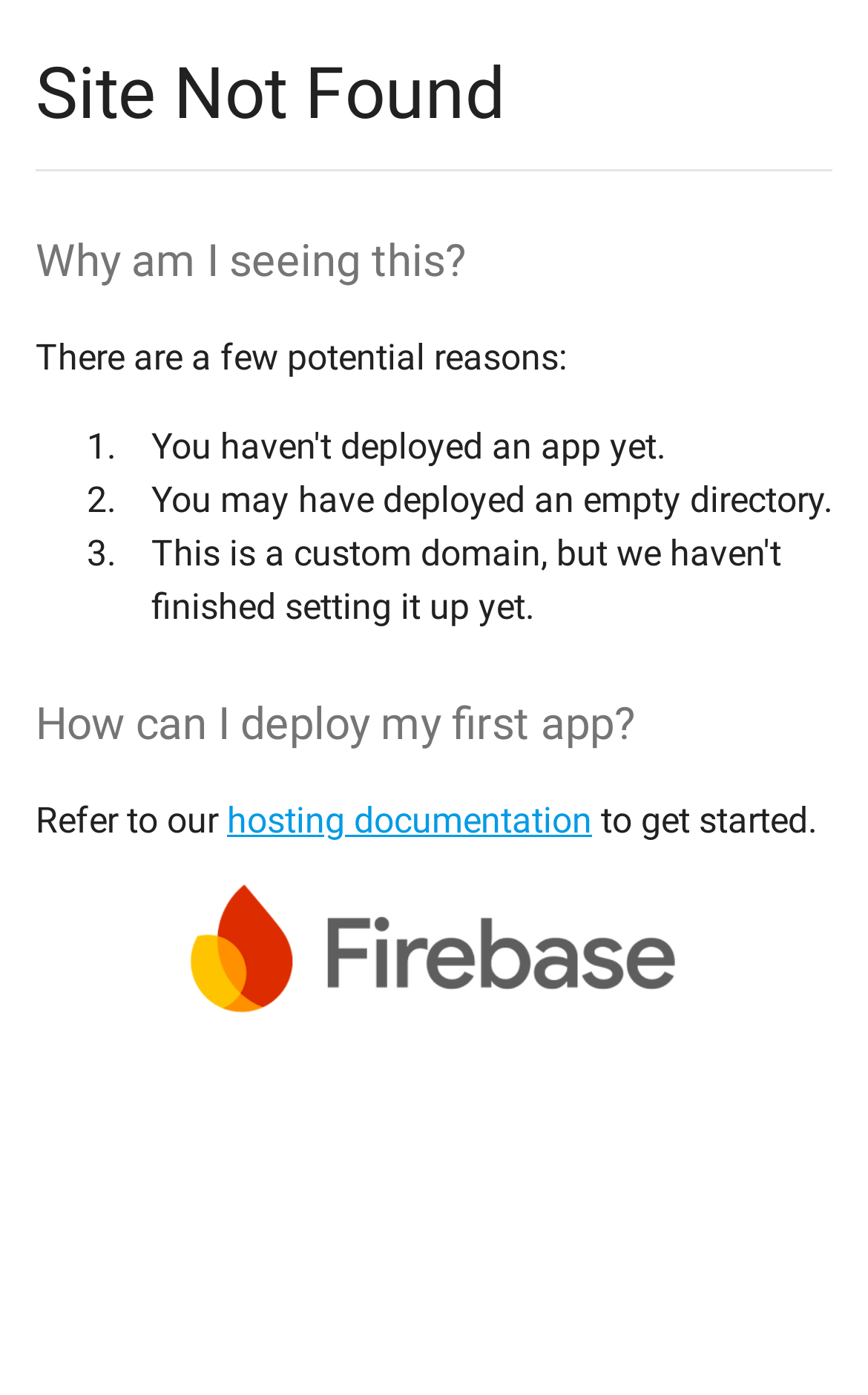Create an elaborate caption that covers all aspects of the webpage.

The webpage displays a "Site Not Found" message prominently at the top, taking up most of the width. Below this heading, there is another heading "Why am I seeing this?" which is slightly smaller in size. 

Underneath the "Why am I seeing this?" heading, there is a paragraph of text that starts with "There are a few potential reasons:". This text is followed by a numbered list with three items. The list items are aligned to the left and are numbered with markers "1.", "2.", and "3.". The text corresponding to each list item is placed to the right of the marker. 

Further down the page, there is another heading "How can I deploy my first app?" which is similar in size to the "Why am I seeing this?" heading. Below this heading, there is a sentence of text that starts with "Refer to our" and is followed by a link labeled "hosting documentation". The link is placed in the middle of the sentence. The sentence ends with the text "to get started.".

At the bottom of the page, there is a link that spans most of the width, and it contains an image that takes up about half of the link's width. The image is placed to the left of the link.